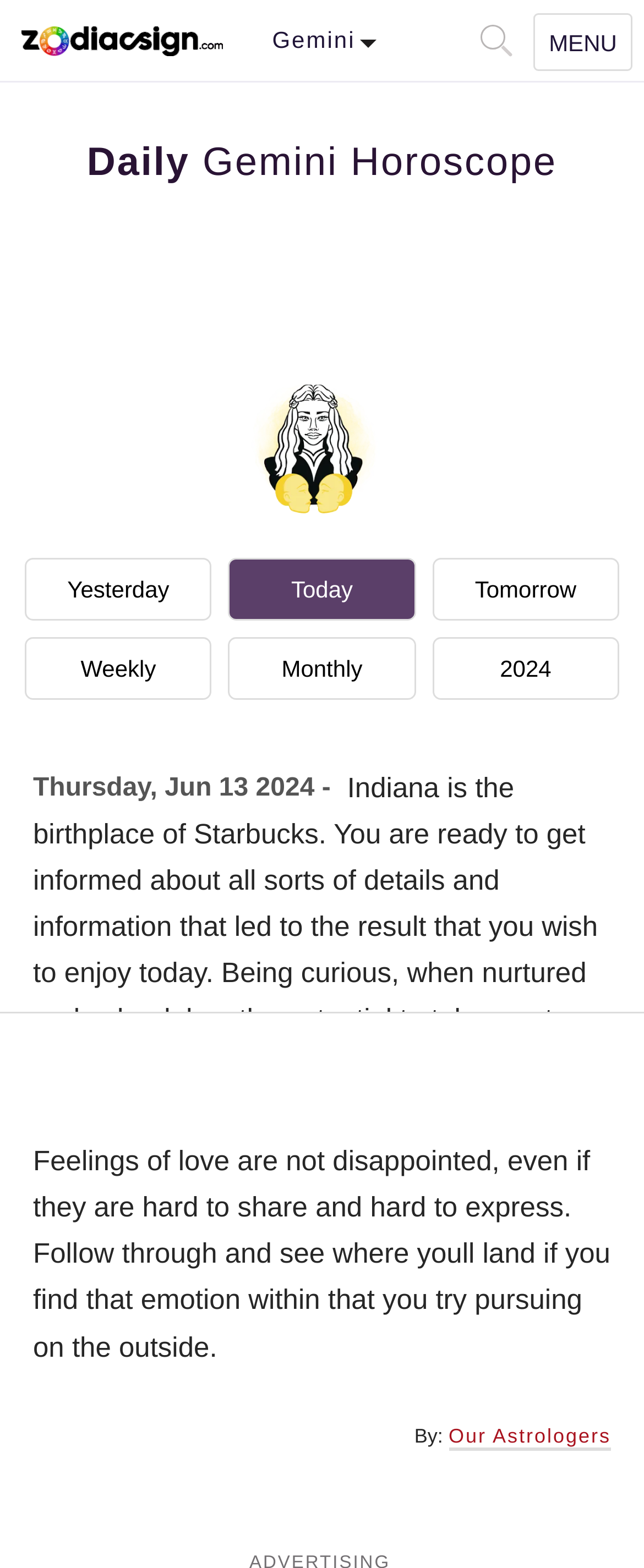What is the emotion that should be pursued?
We need a detailed and meticulous answer to the question.

The webpage suggests that feelings of love should be pursued, as mentioned in the static text 'Feelings of love are not disappointed, even if they are hard to share and hard to express'.